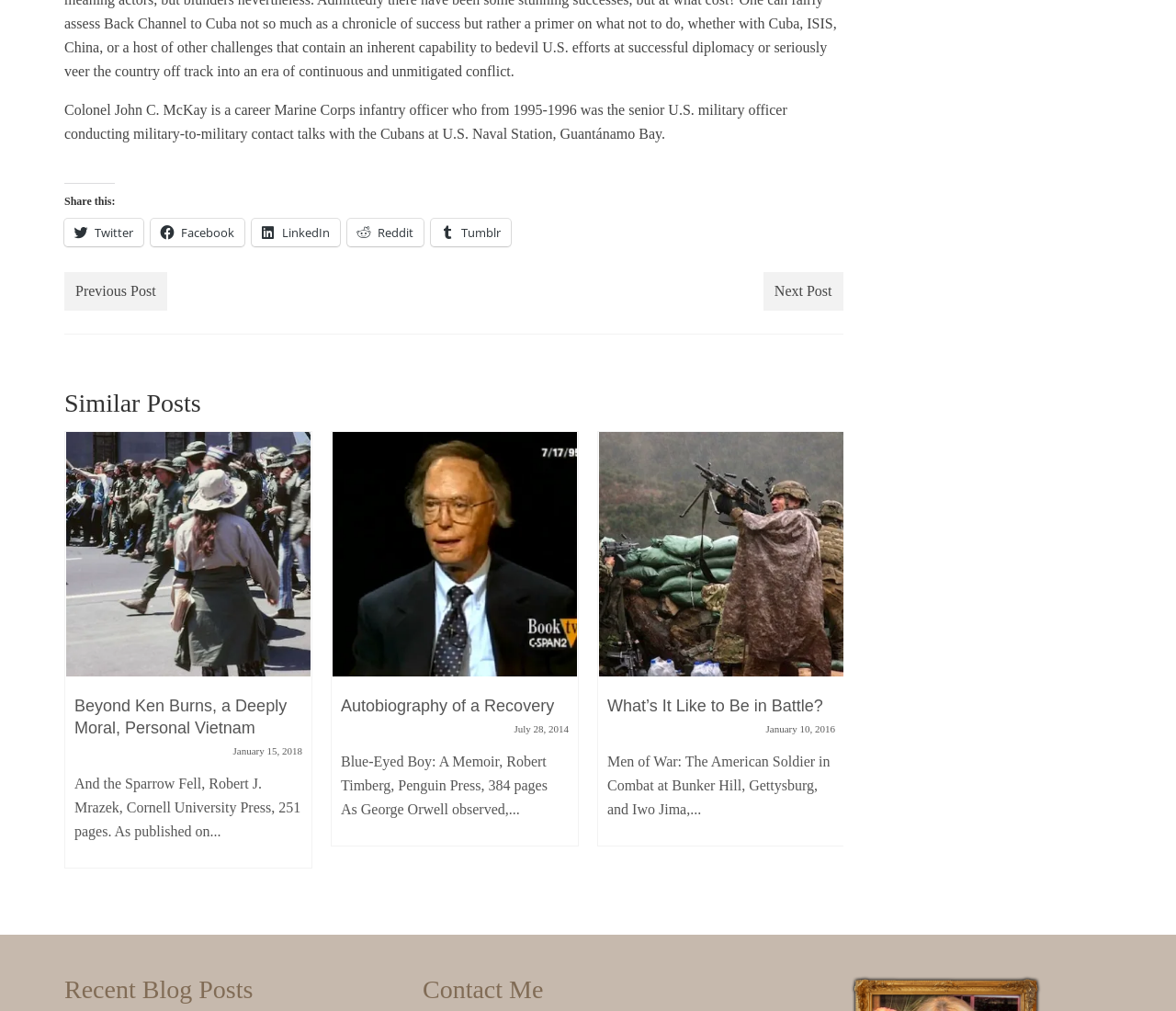Find the bounding box coordinates of the clickable area required to complete the following action: "Sign up for additional details".

None